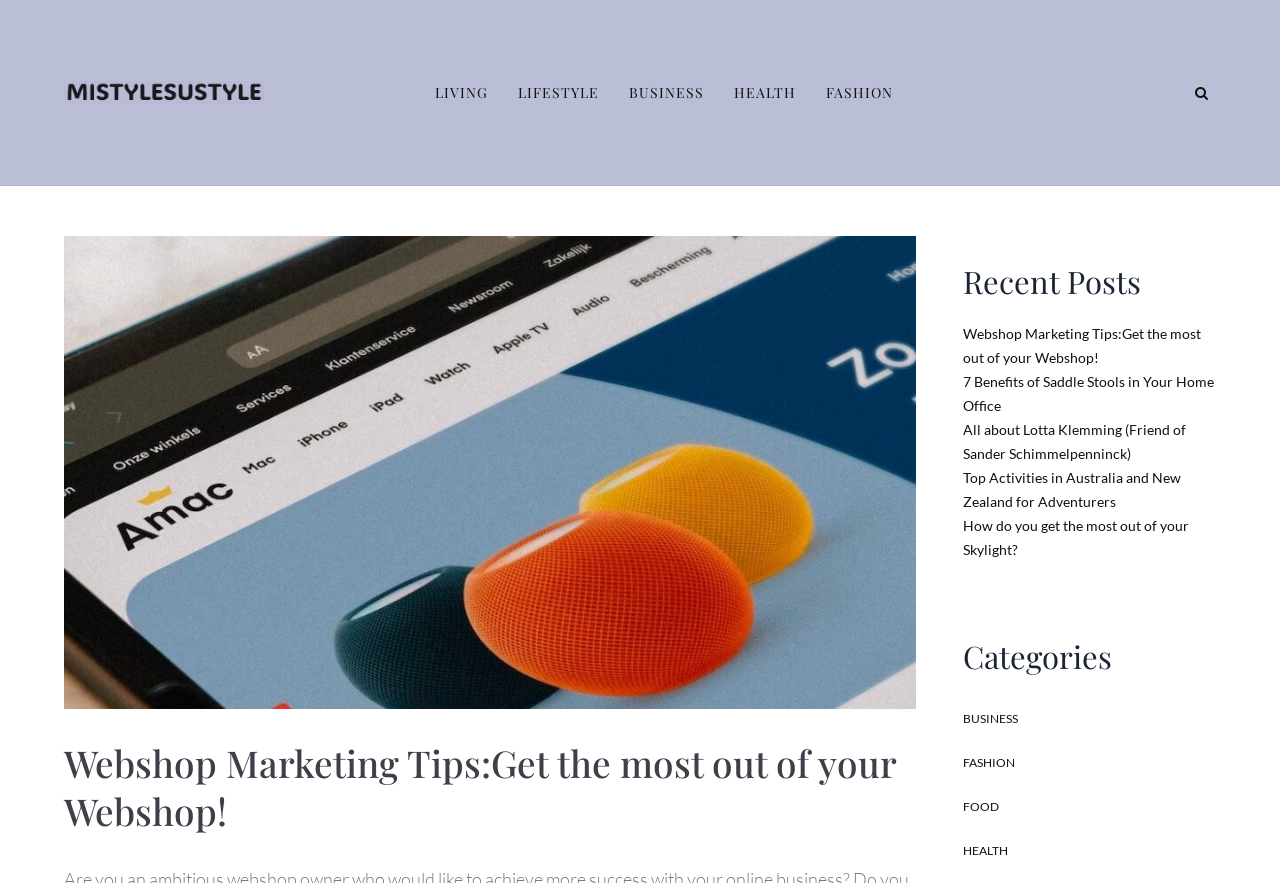Please identify the bounding box coordinates of the region to click in order to complete the task: "check FASHION category". The coordinates must be four float numbers between 0 and 1, specified as [left, top, right, bottom].

[0.752, 0.855, 0.793, 0.872]